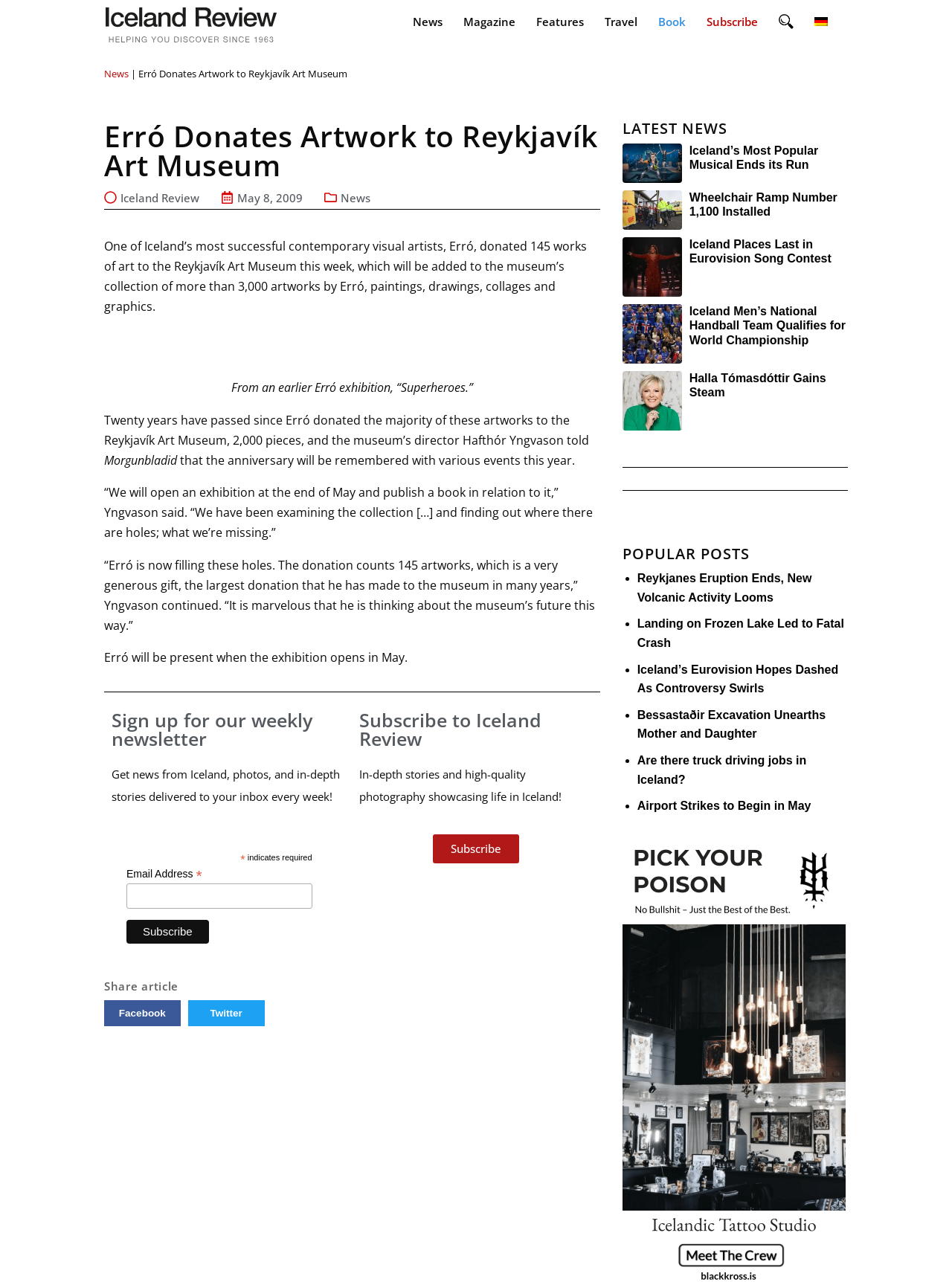What is the name of the director of the Reykjavík Art Museum?
Based on the image, answer the question with as much detail as possible.

The article quotes Hafthór Yngvason, the director of the Reykjavík Art Museum, as saying that the anniversary will be remembered with various events this year.